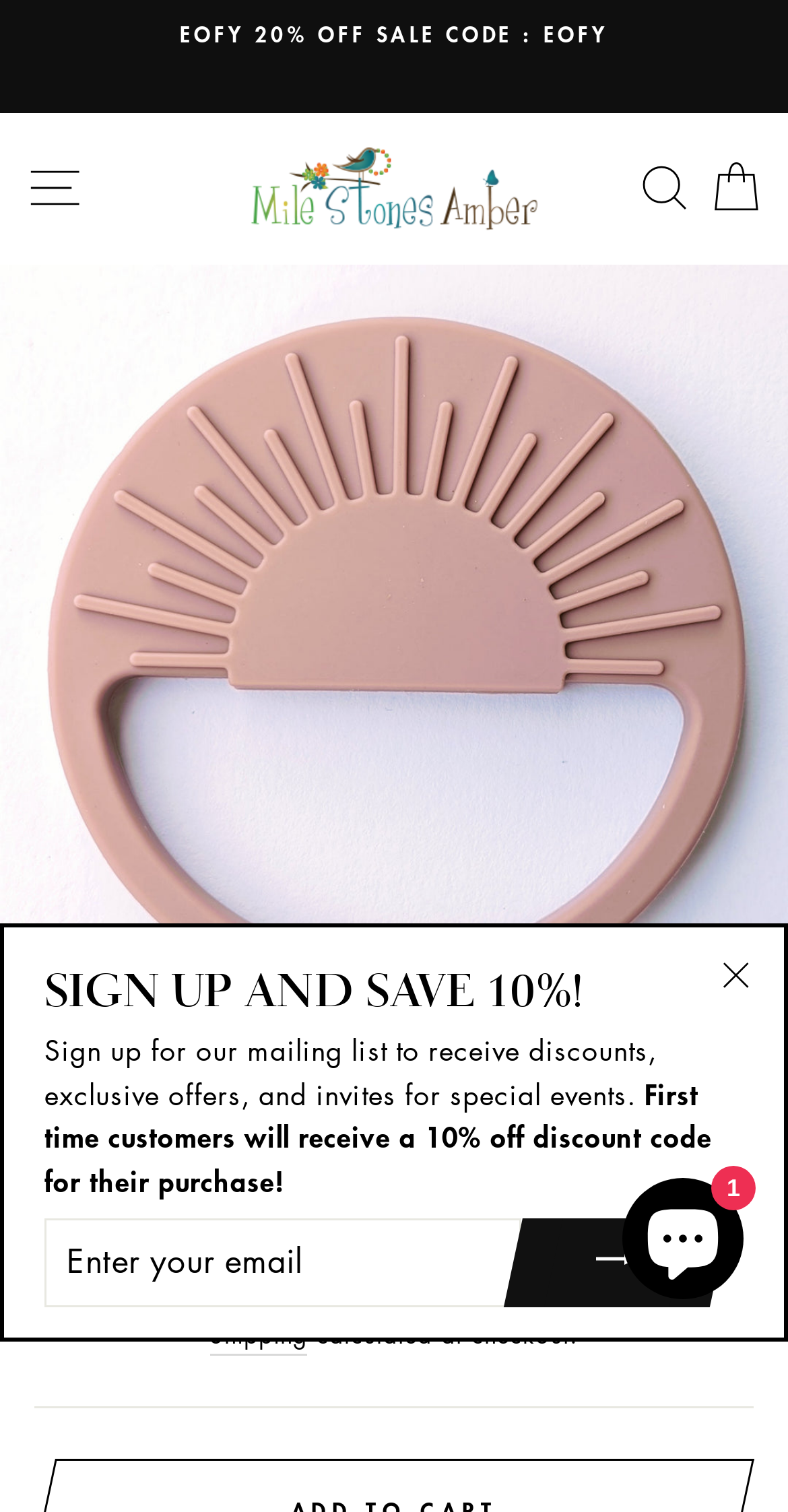Locate the UI element described by name="contact[email]" placeholder="Enter your email" in the provided webpage screenshot. Return the bounding box coordinates in the format (top-left x, top-left y, bottom-right x, bottom-right y), ensuring all values are between 0 and 1.

[0.056, 0.806, 0.662, 0.865]